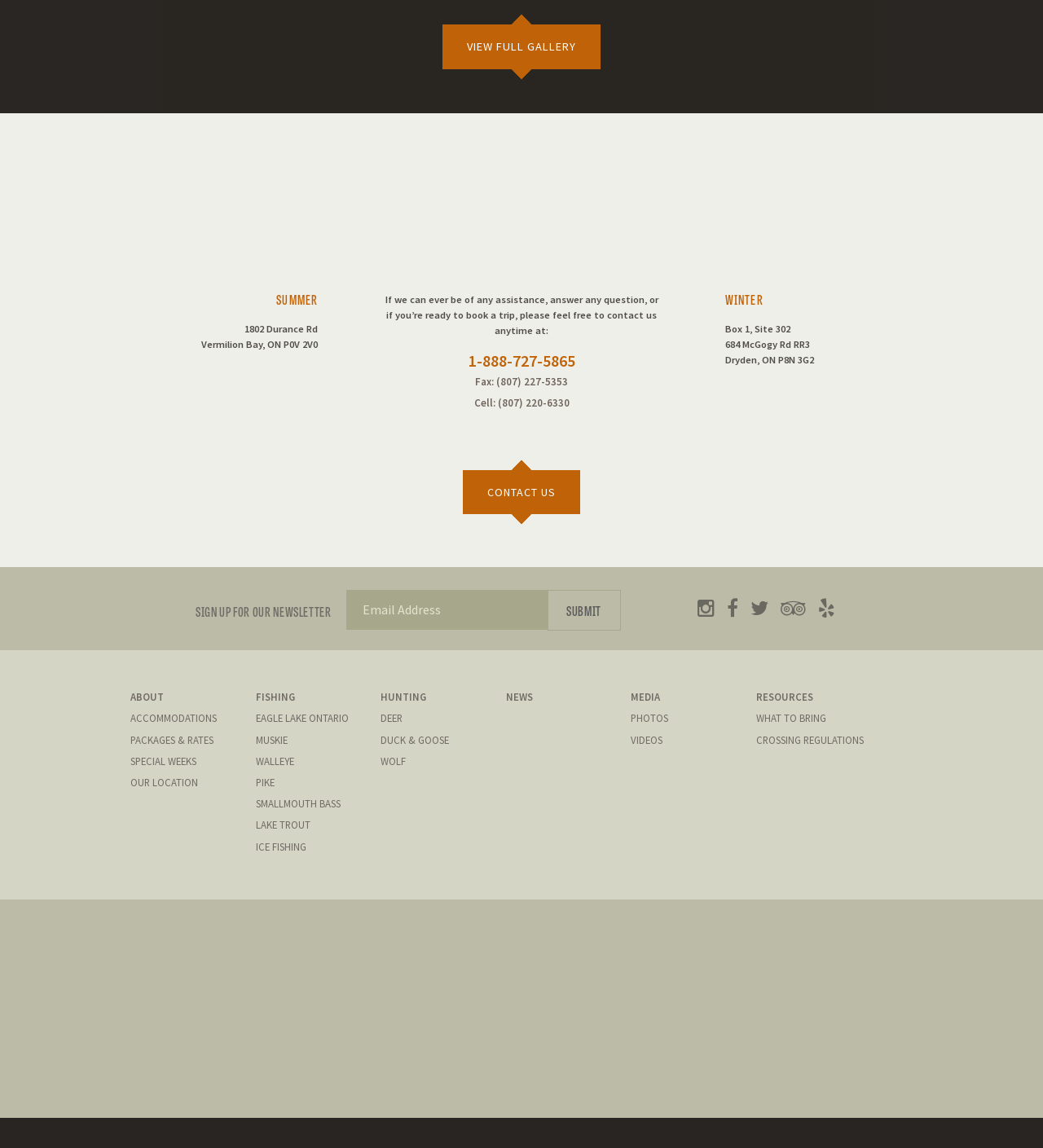What is the purpose of the 'VIEW FULL GALLERY' link?
Based on the visual details in the image, please answer the question thoroughly.

The purpose of the 'VIEW FULL GALLERY' link can be inferred from its text content, which suggests that it will lead to a full gallery of images.